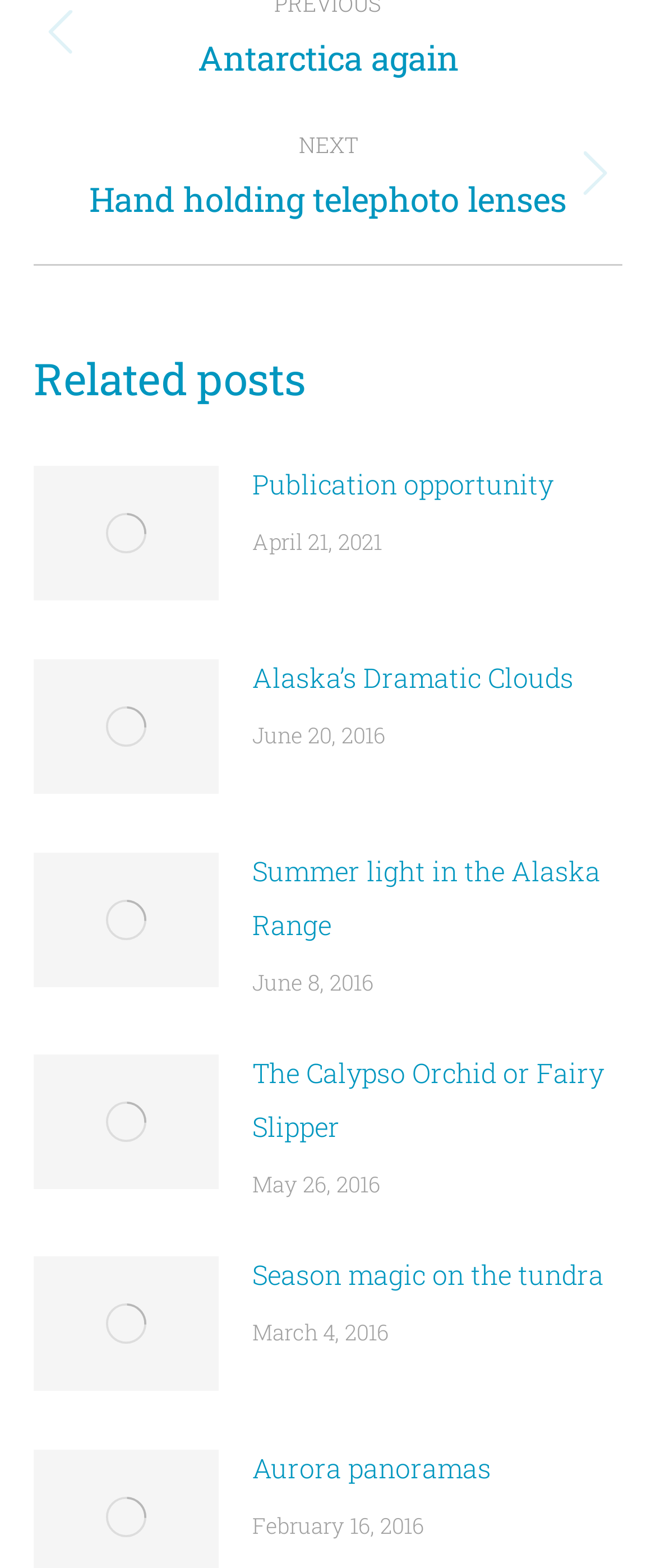Carefully examine the image and provide an in-depth answer to the question: How many related posts are there?

I counted the number of article elements with a heading 'Related posts' and found 5 articles.